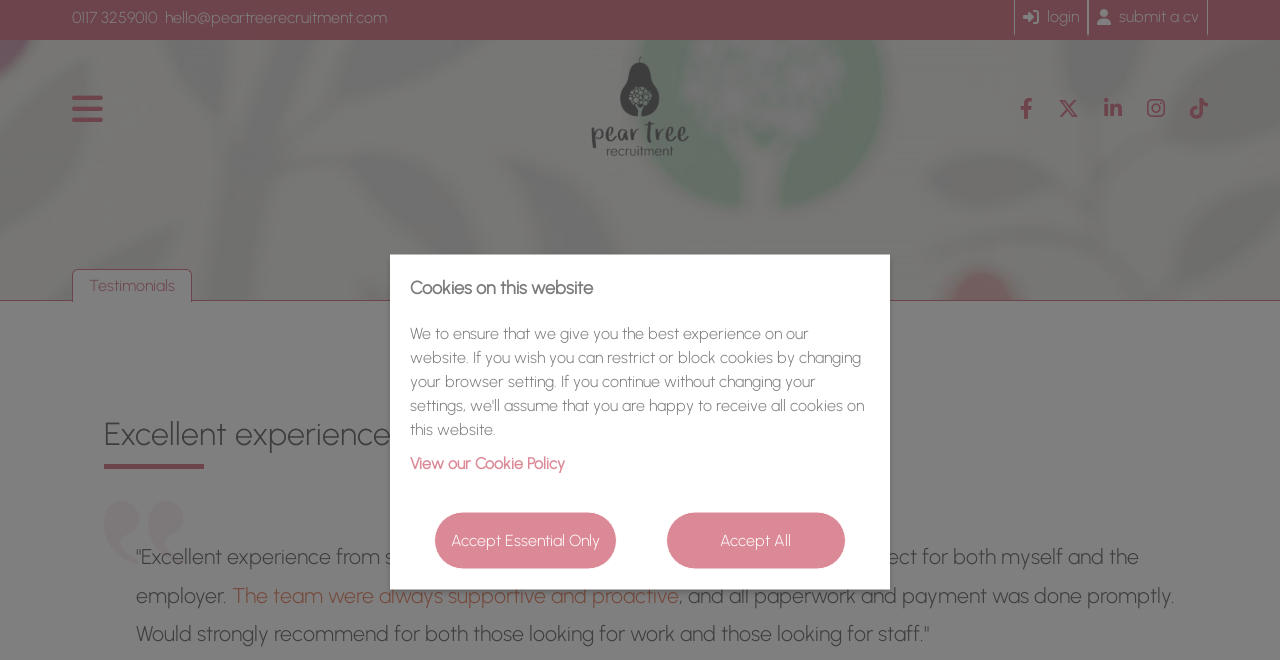Find and provide the bounding box coordinates for the UI element described with: "View our Cookie Policy".

[0.32, 0.688, 0.441, 0.72]